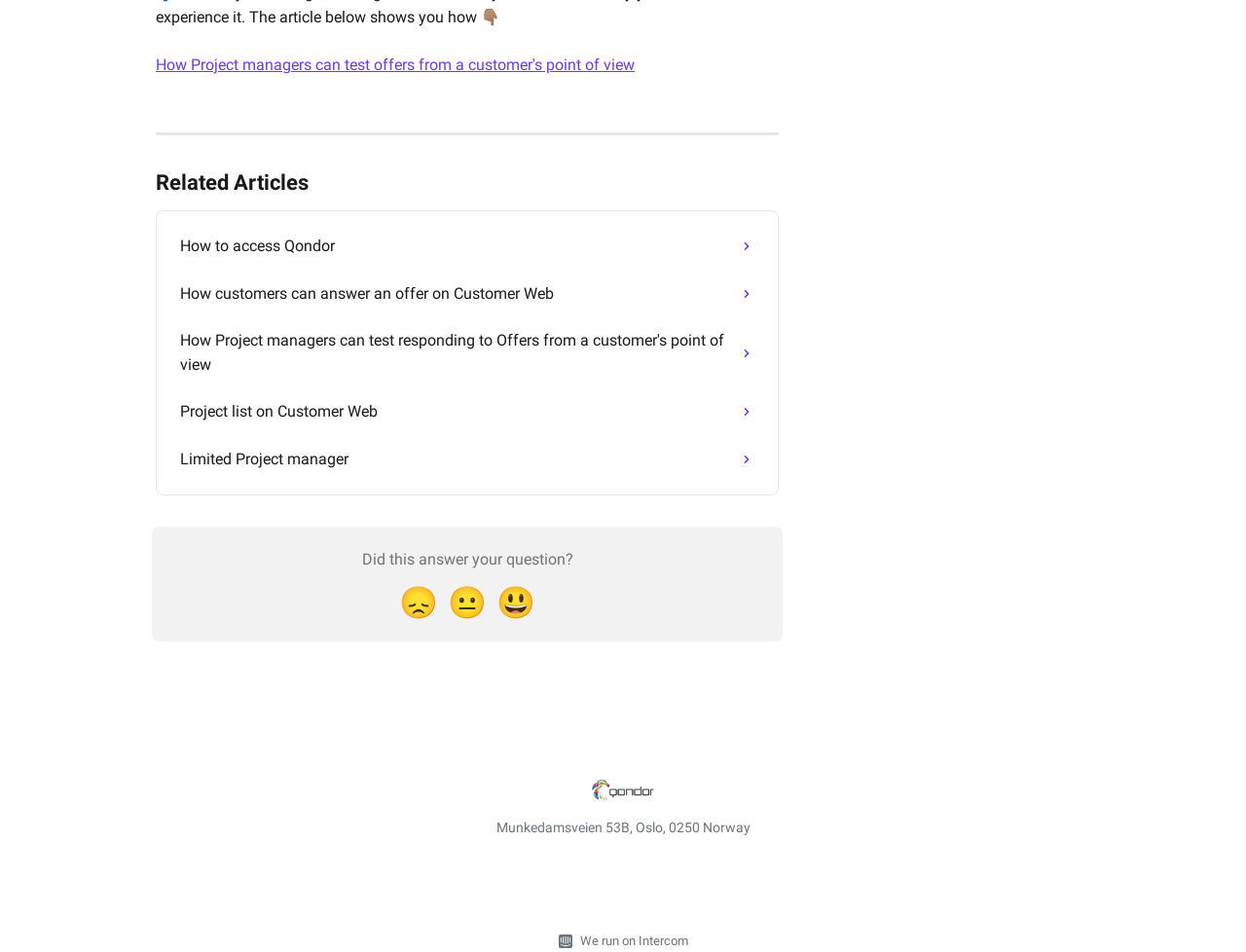How many reaction buttons are there?
Carefully analyze the image and provide a thorough answer to the question.

I counted the number of reaction buttons by looking at the button elements with the text 'Disappointed Reaction', 'Neutral Reaction', and 'Smiley Reaction'. There are three of them.